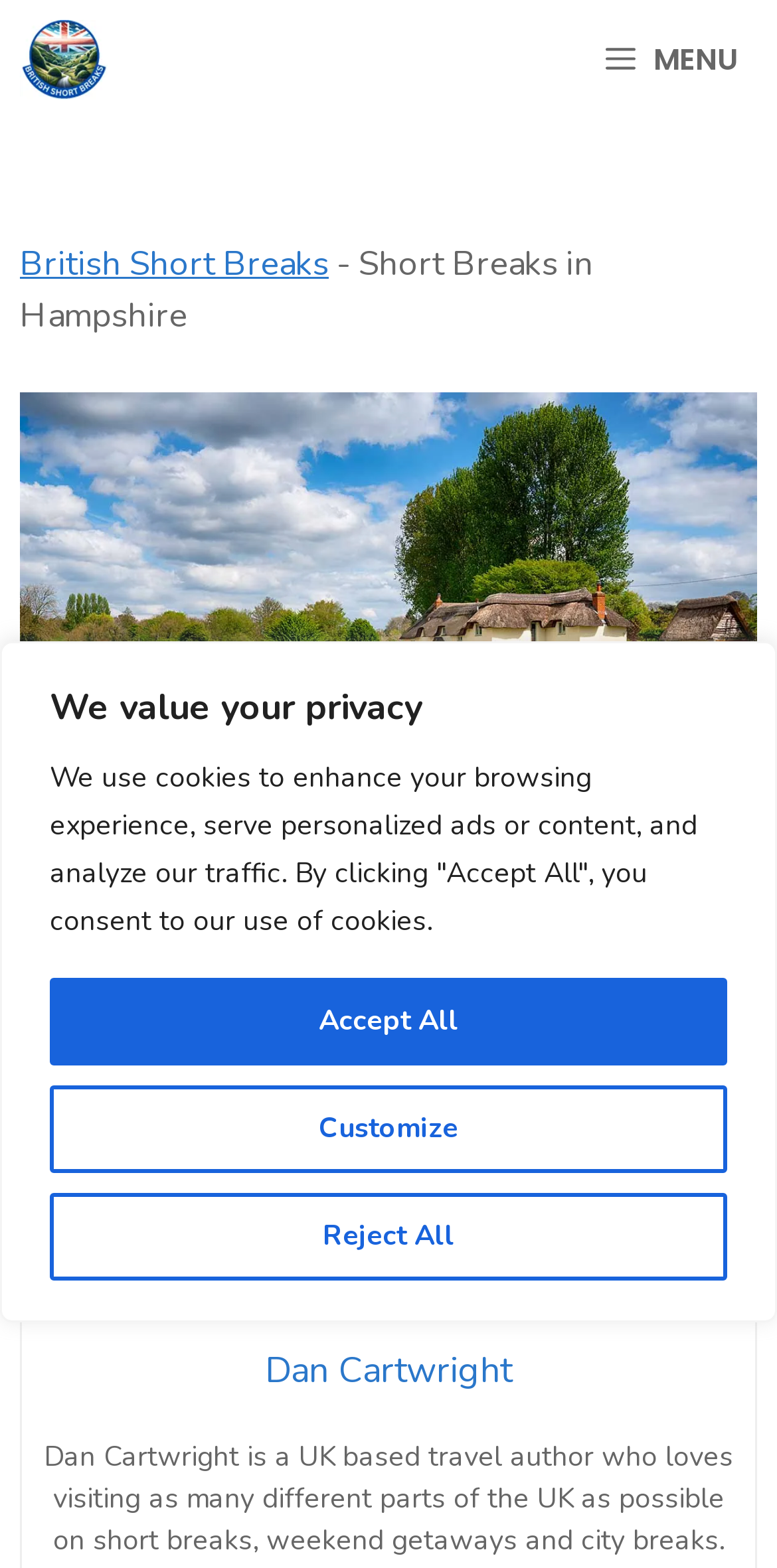Using a single word or phrase, answer the following question: 
What is the name of the travel author?

Dan Cartwright